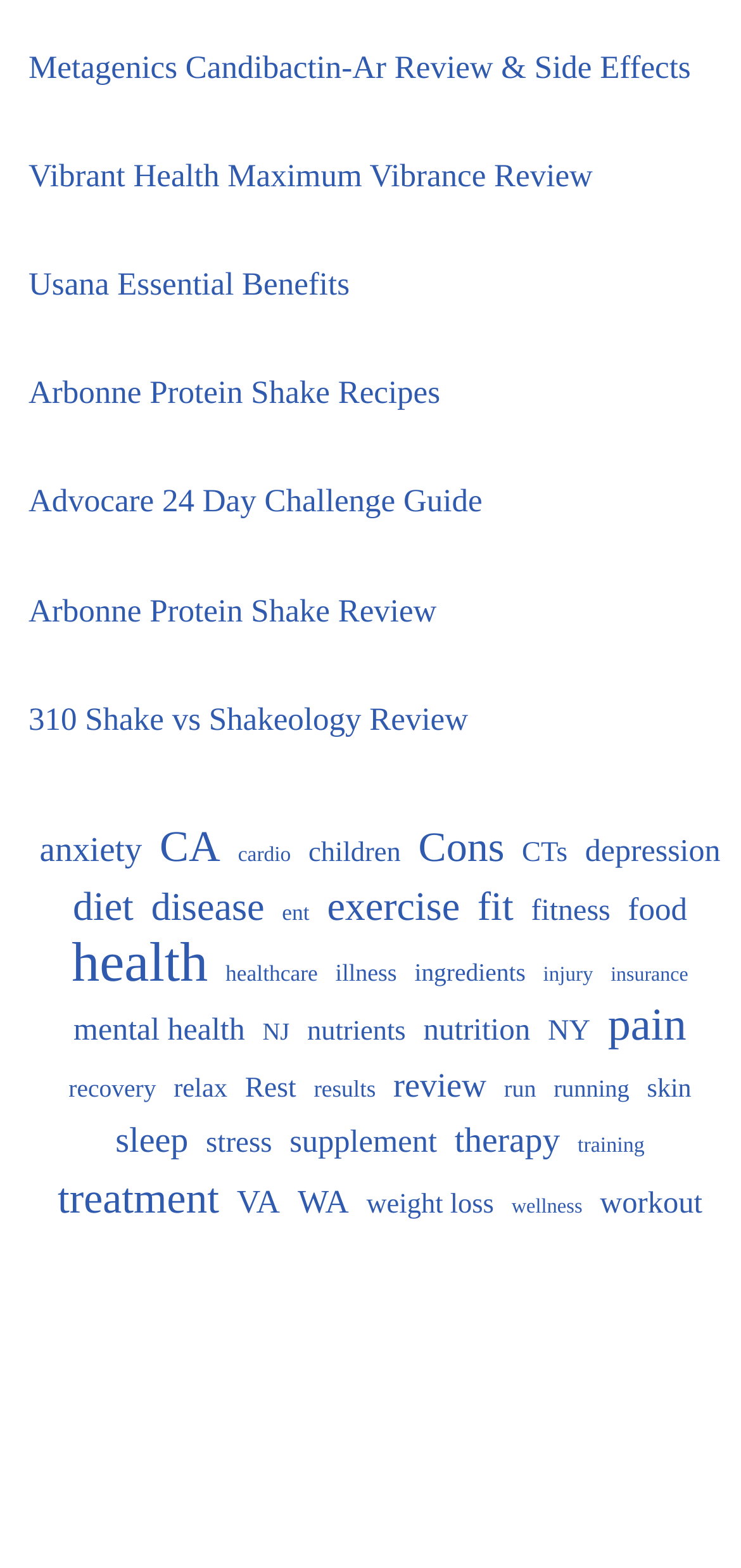Can you show the bounding box coordinates of the region to click on to complete the task described in the instruction: "Learn about weight loss"?

[0.494, 0.753, 0.667, 0.786]